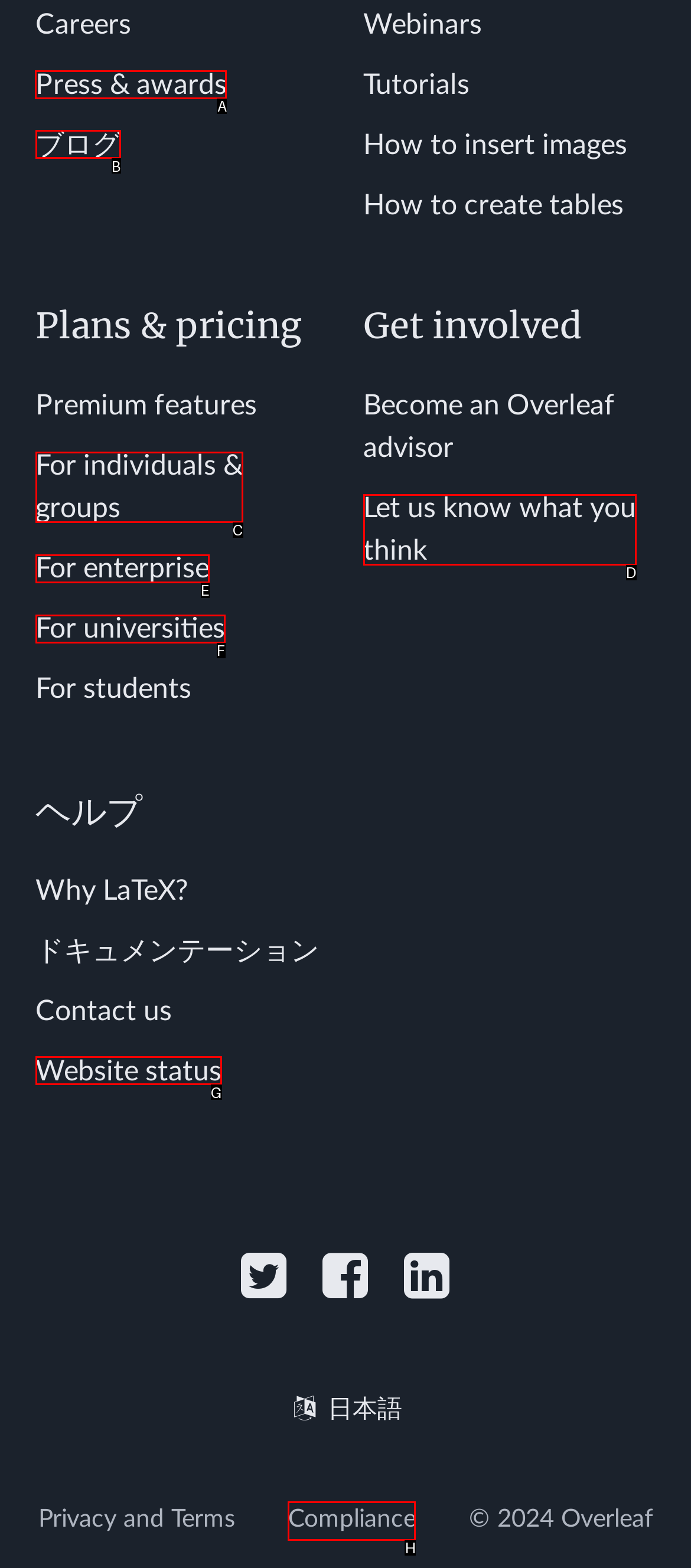Identify which HTML element should be clicked to fulfill this instruction: Go to Press & awards Reply with the correct option's letter.

A